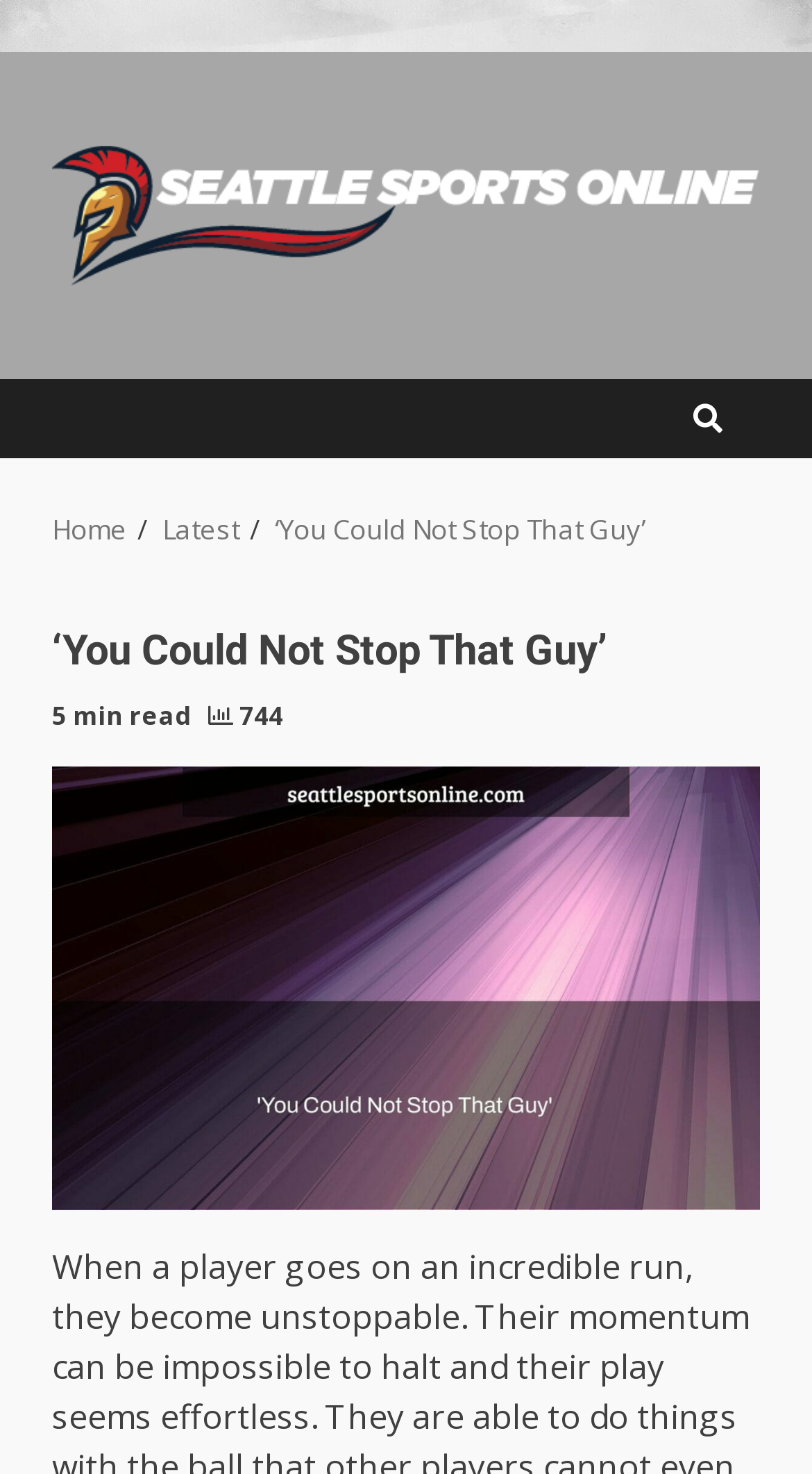Can you find and provide the main heading text of this webpage?

‘You Could Not Stop That Guy’